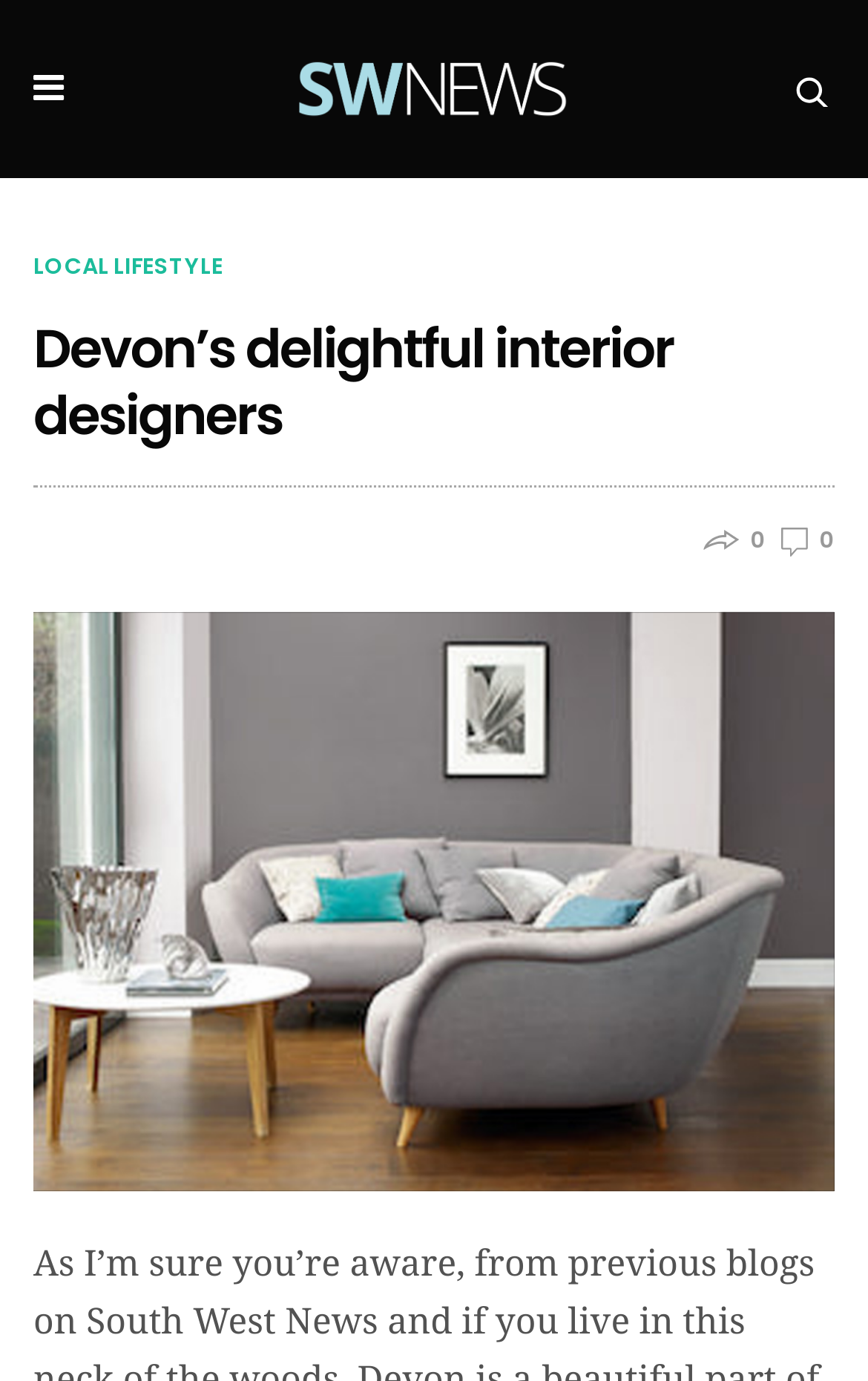Respond to the question below with a concise word or phrase:
How many images are in the figure element?

1